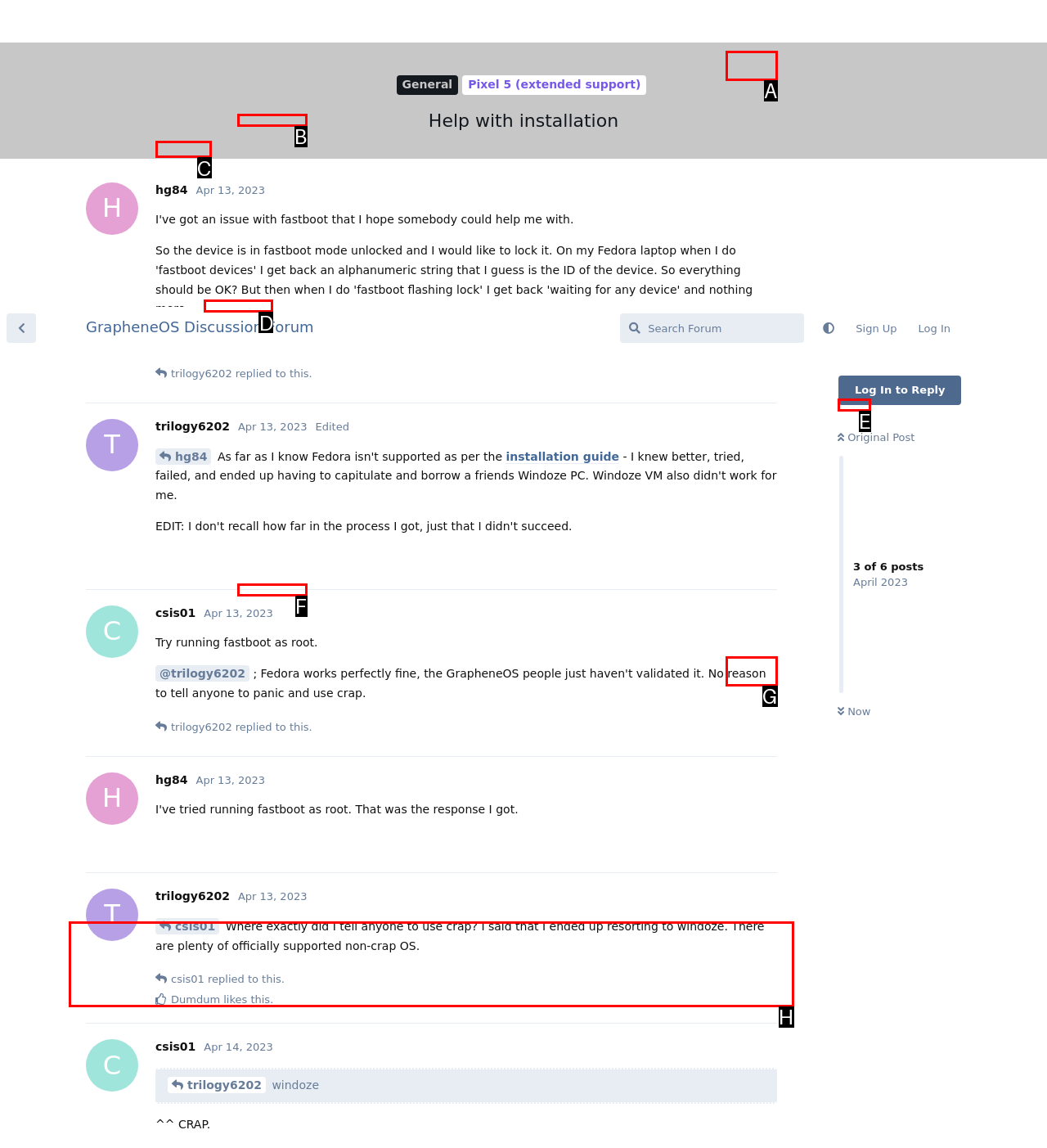Tell me which one HTML element I should click to complete the following task: Write a reply Answer with the option's letter from the given choices directly.

H